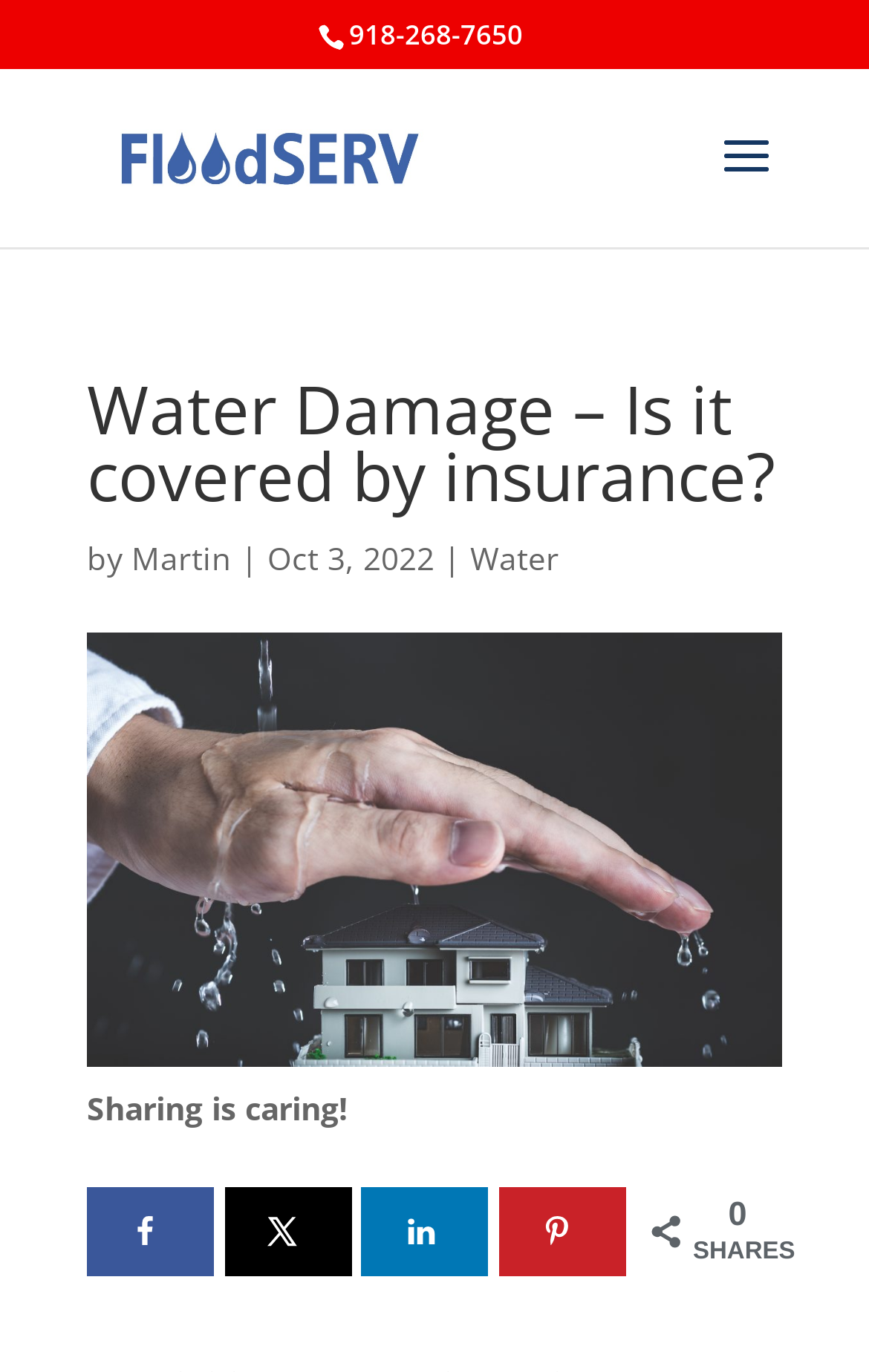Present a detailed account of what is displayed on the webpage.

The webpage is about understanding how water impacts a property and what is covered by insurance. At the top right corner, there is a phone number "918-268-7650" displayed. Below it, there is a logo of "FloodSERV" with a link to the website. The main title "Water Damage – Is it covered by insurance?" is prominently displayed in the middle of the top section.

Below the title, there is a section with a link to the author "Martin" and the date "Oct 3, 2022". Next to it, there is a link to a related topic "Water". 

The main content of the webpage is an image with the caption "Insurance Coverage for Water Damage", which takes up most of the middle section of the page. 

At the bottom of the page, there is a call-to-action section with a message "Sharing is caring!" and several social media sharing buttons, including Facebook, X, LinkedIn, and Pinterest. Each button has a corresponding icon.